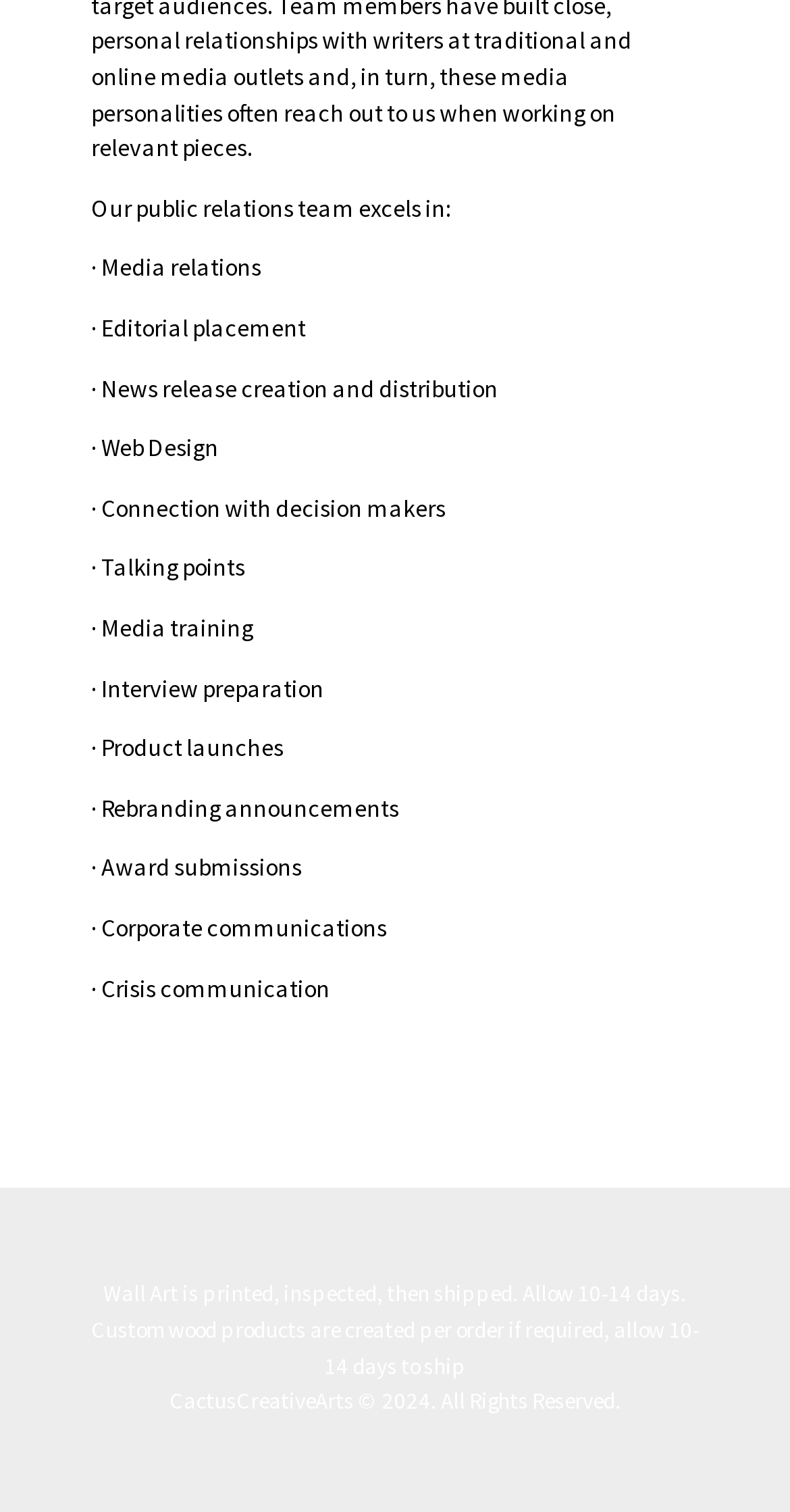Find the bounding box of the UI element described as: "CactusCreativeArts". The bounding box coordinates should be given as four float values between 0 and 1, i.e., [left, top, right, bottom].

[0.214, 0.917, 0.447, 0.936]